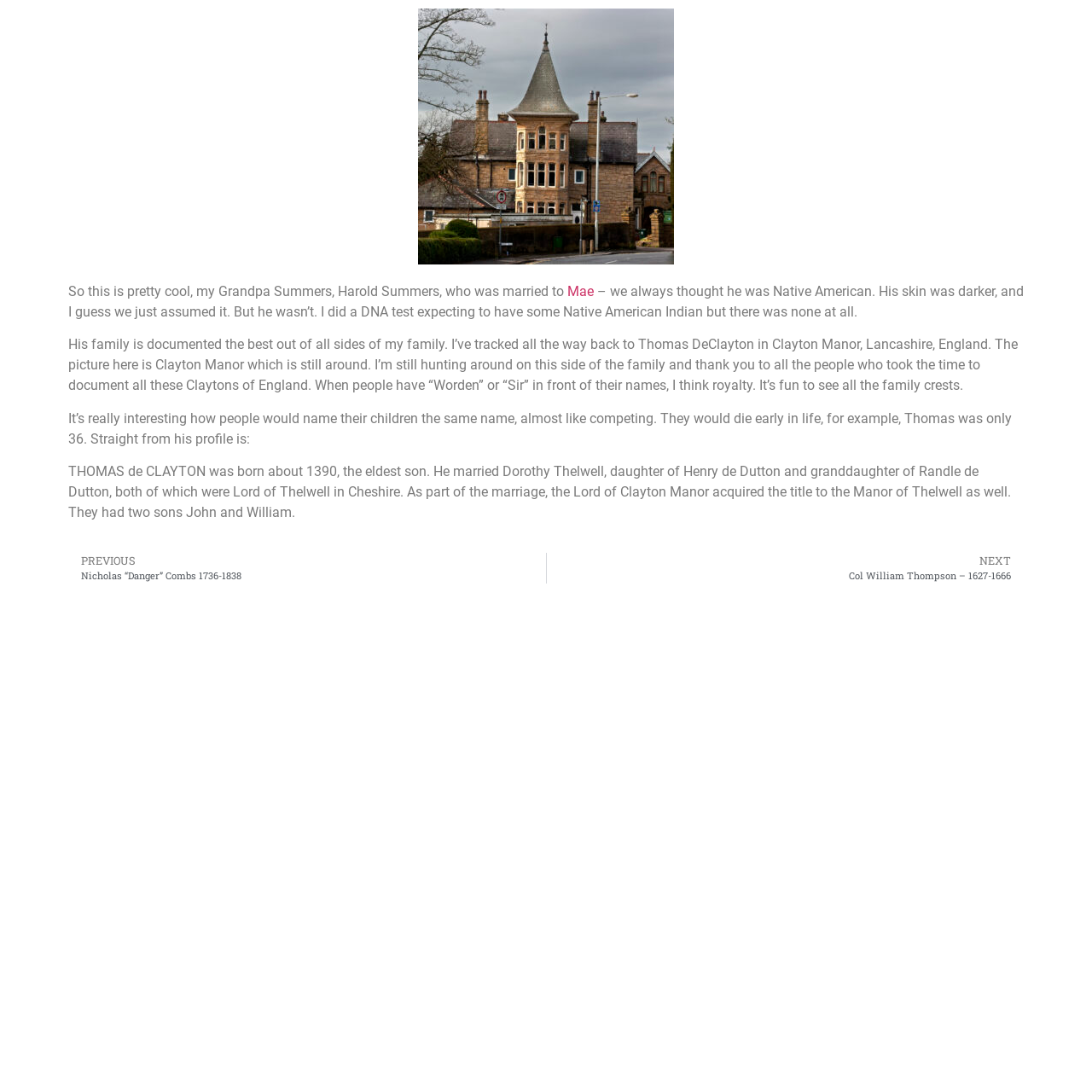Given the content of the image, can you provide a detailed answer to the question?
What is the name of Thomas's wife?

The text states that Thomas de Clayton married Dorothy Thelwell, daughter of Henry de Dutton and granddaughter of Randle de Dutton, which is mentioned in the fifth paragraph of the webpage.